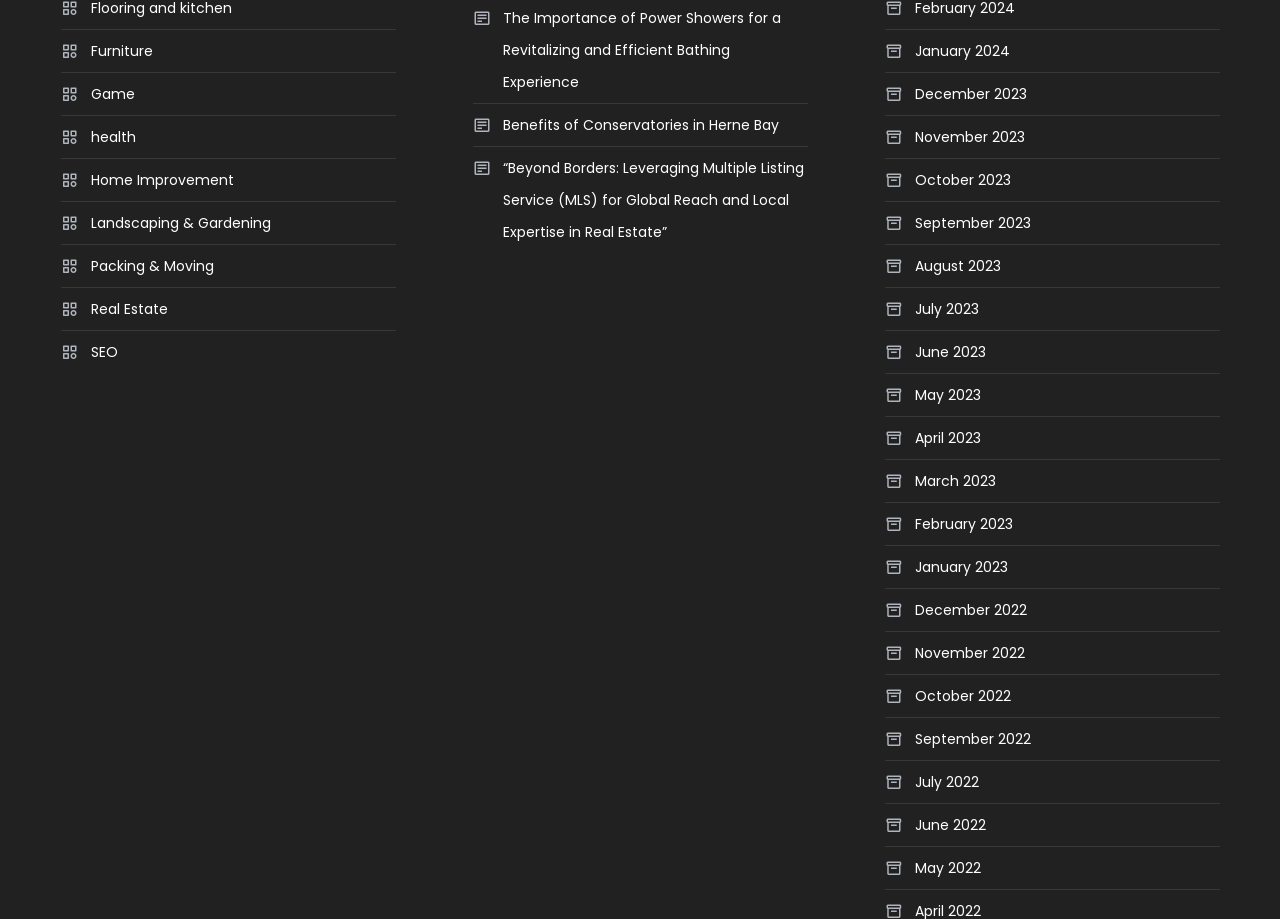Use a single word or phrase to answer the question: 
What is the purpose of the links in the right column?

Archive